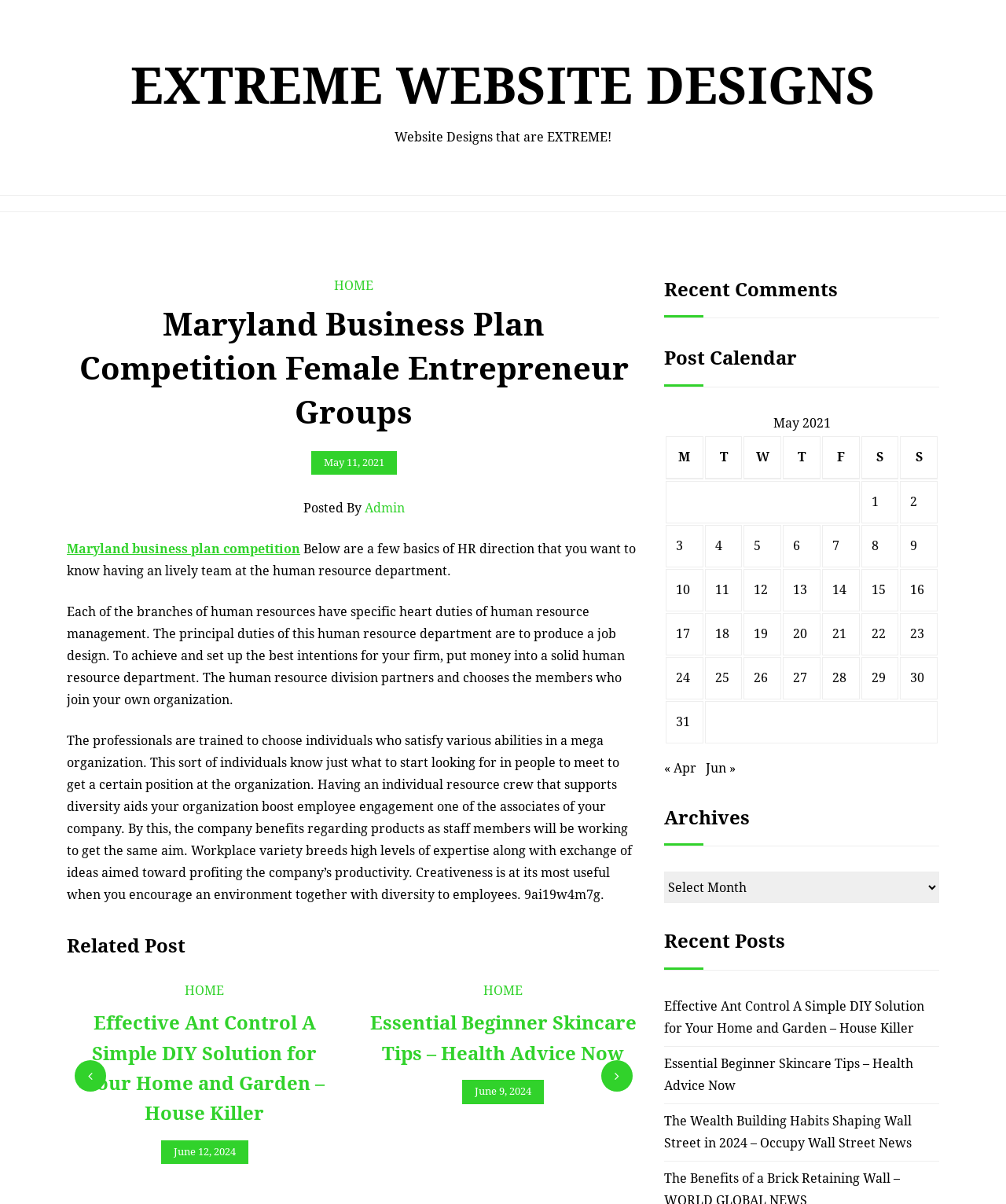What are the related posts mentioned on the webpage?
Using the details from the image, give an elaborate explanation to answer the question.

The related posts mentioned on the webpage are 'Effective Ant Control A Simple DIY Solution for Your Home and Garden – House Killer', 'Essential Beginner Skincare Tips – Health Advice Now', and 'The Wealth Building Habits Shaping Wall Street in 2024 – Occupy Wall Street News', which are listed under the 'Related Post' section.